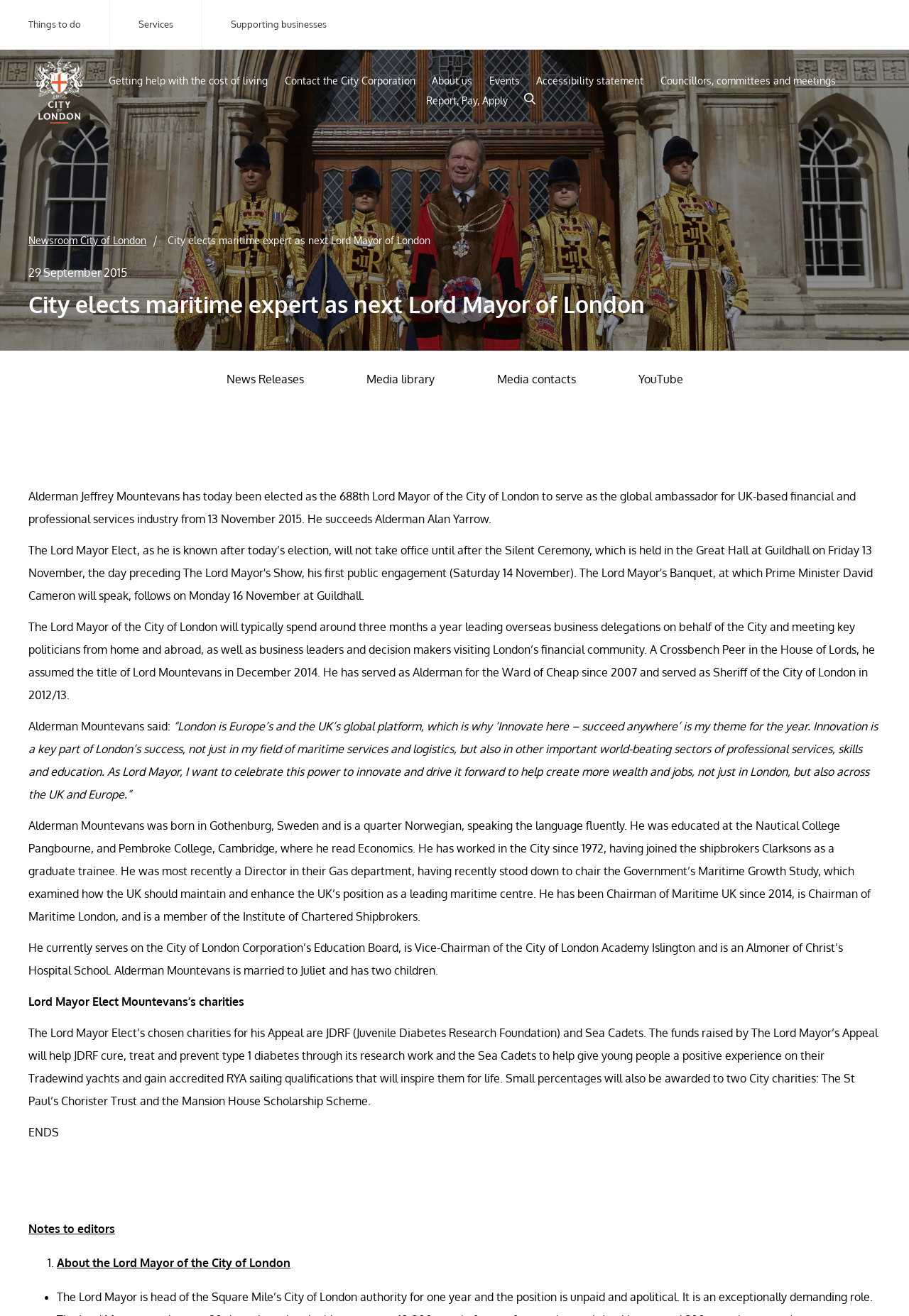Can you give a detailed response to the following question using the information from the image? What is Alderman Mountevans' profession?

I found this answer by reading the StaticText element with the text 'He has worked in the City since 1972, having joined the shipbrokers Clarksons as a graduate trainee...' which is located at [0.031, 0.622, 0.958, 0.702] on the webpage.